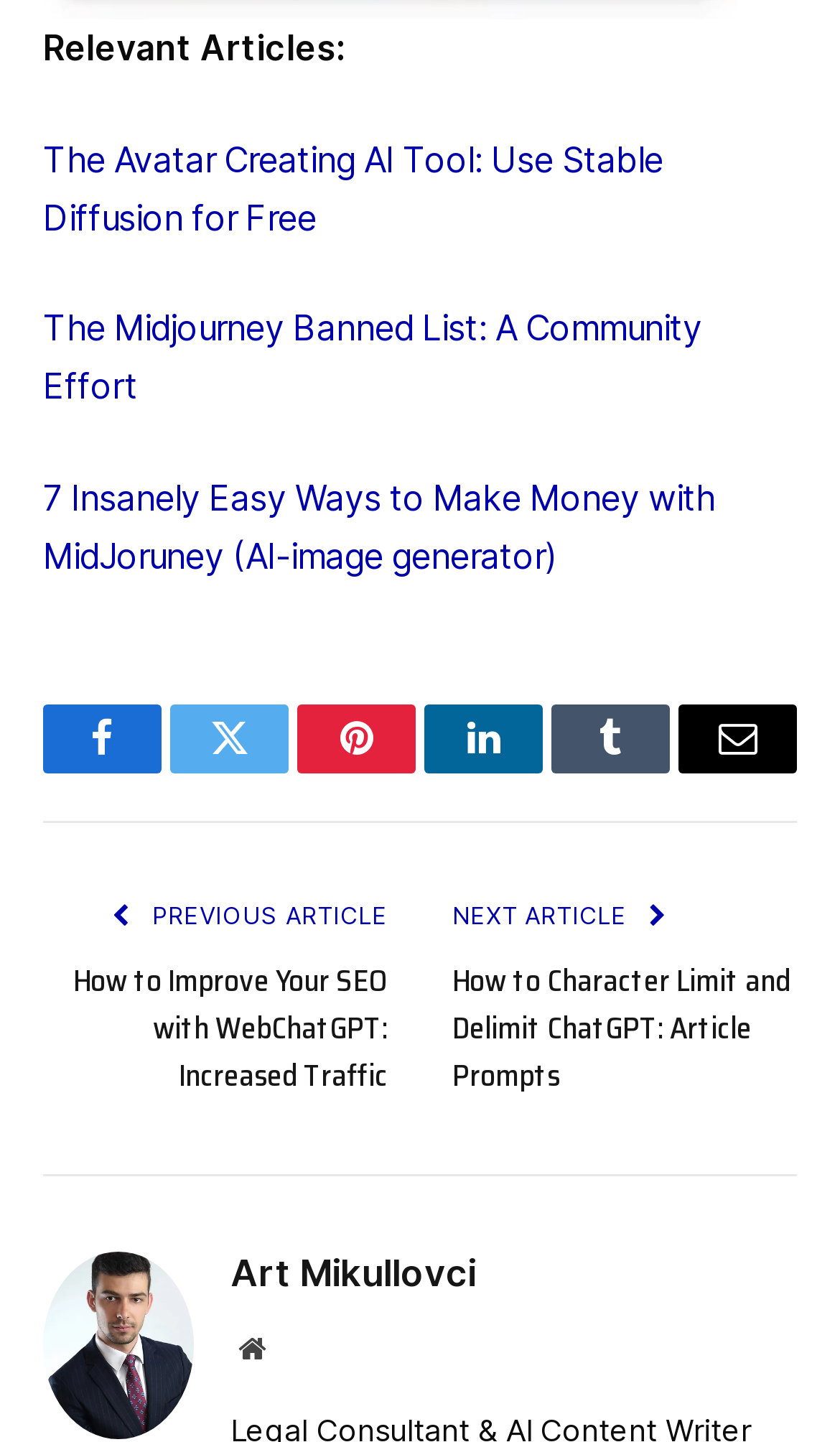Reply to the question with a single word or phrase:
Who is the author of the webpage?

Art Mikullovci